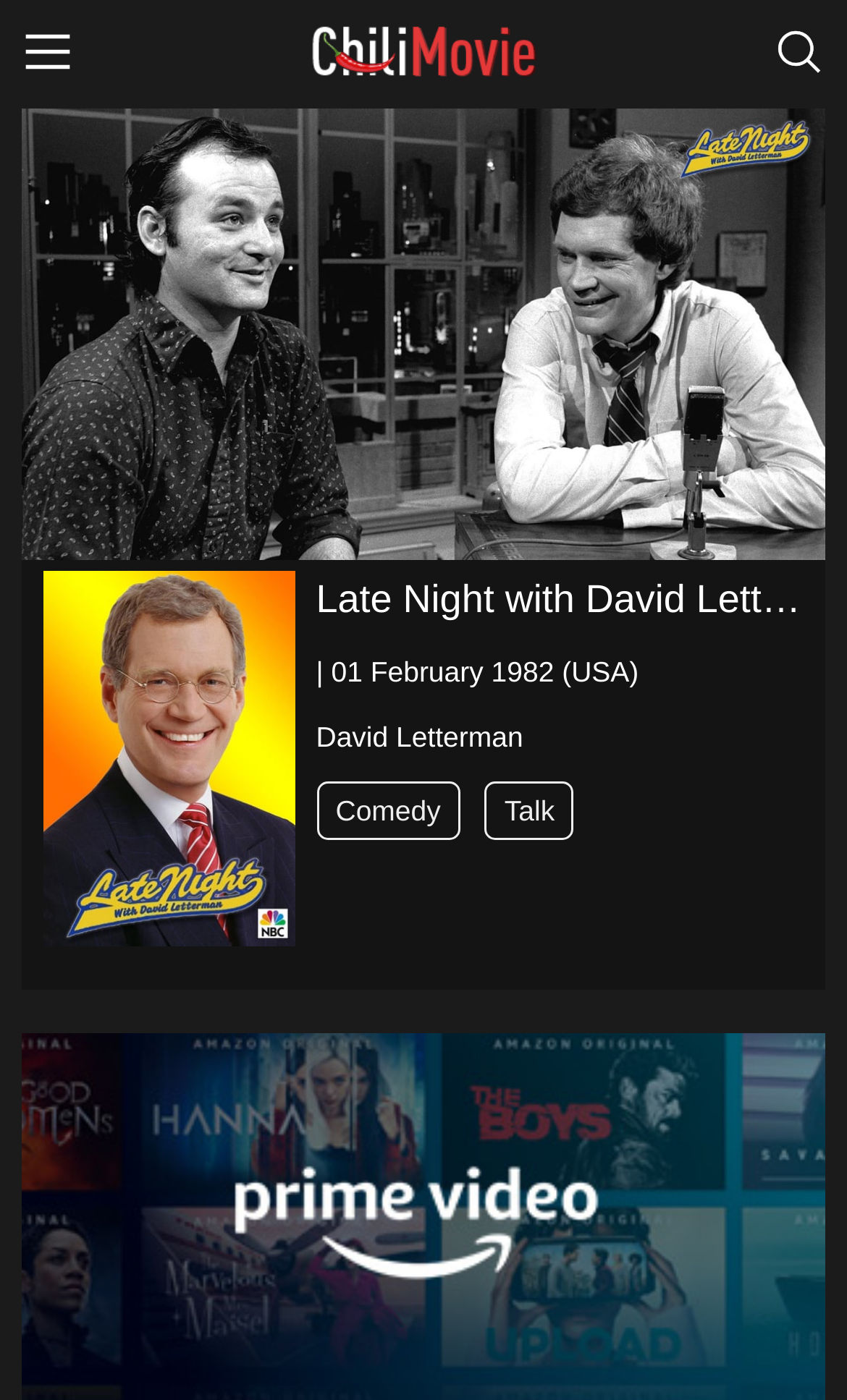Respond to the following question using a concise word or phrase: 
What is the genre of the TV show?

Comedy, Talk